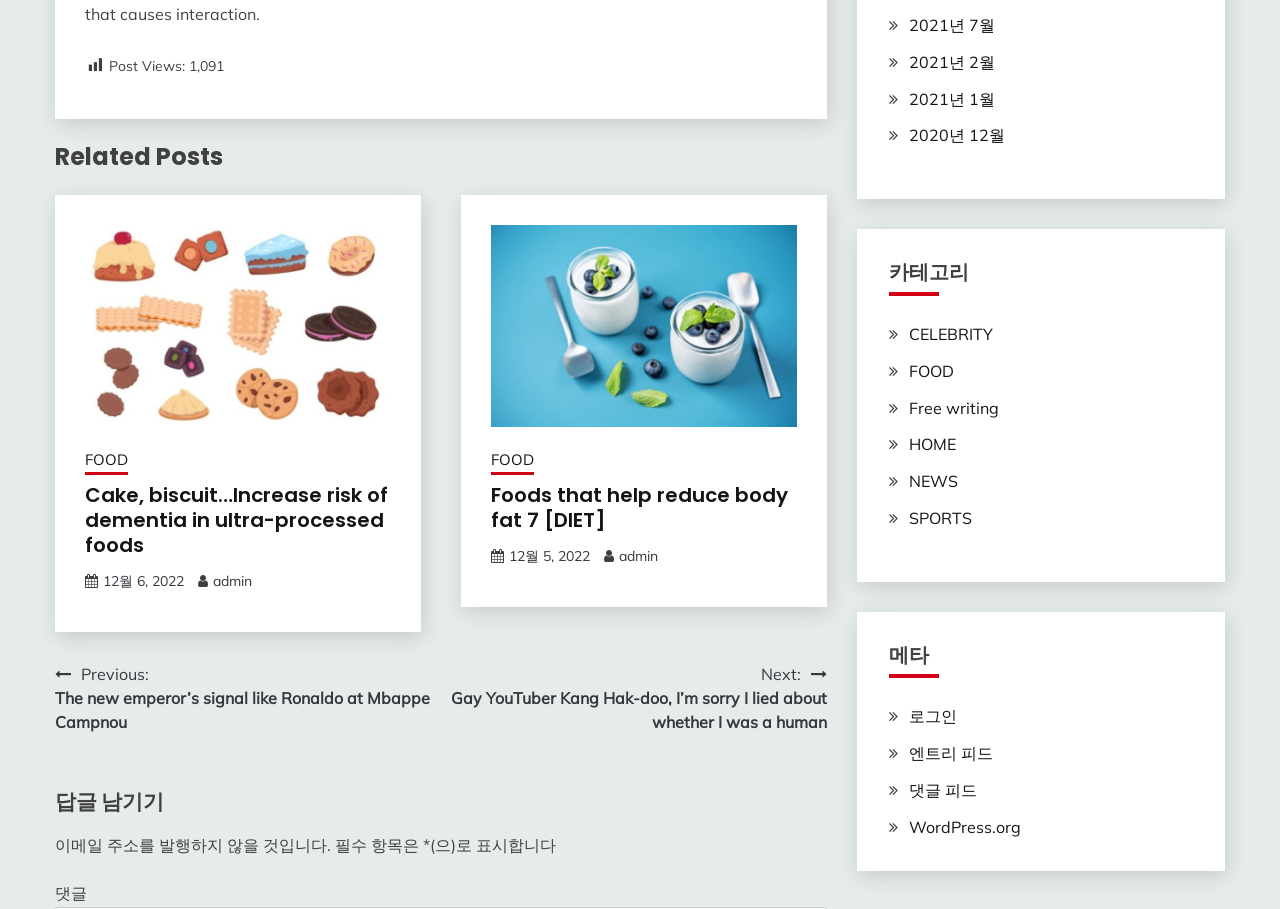Pinpoint the bounding box coordinates of the clickable element needed to complete the instruction: "View posts in category 'FOOD'". The coordinates should be provided as four float numbers between 0 and 1: [left, top, right, bottom].

[0.71, 0.397, 0.745, 0.419]